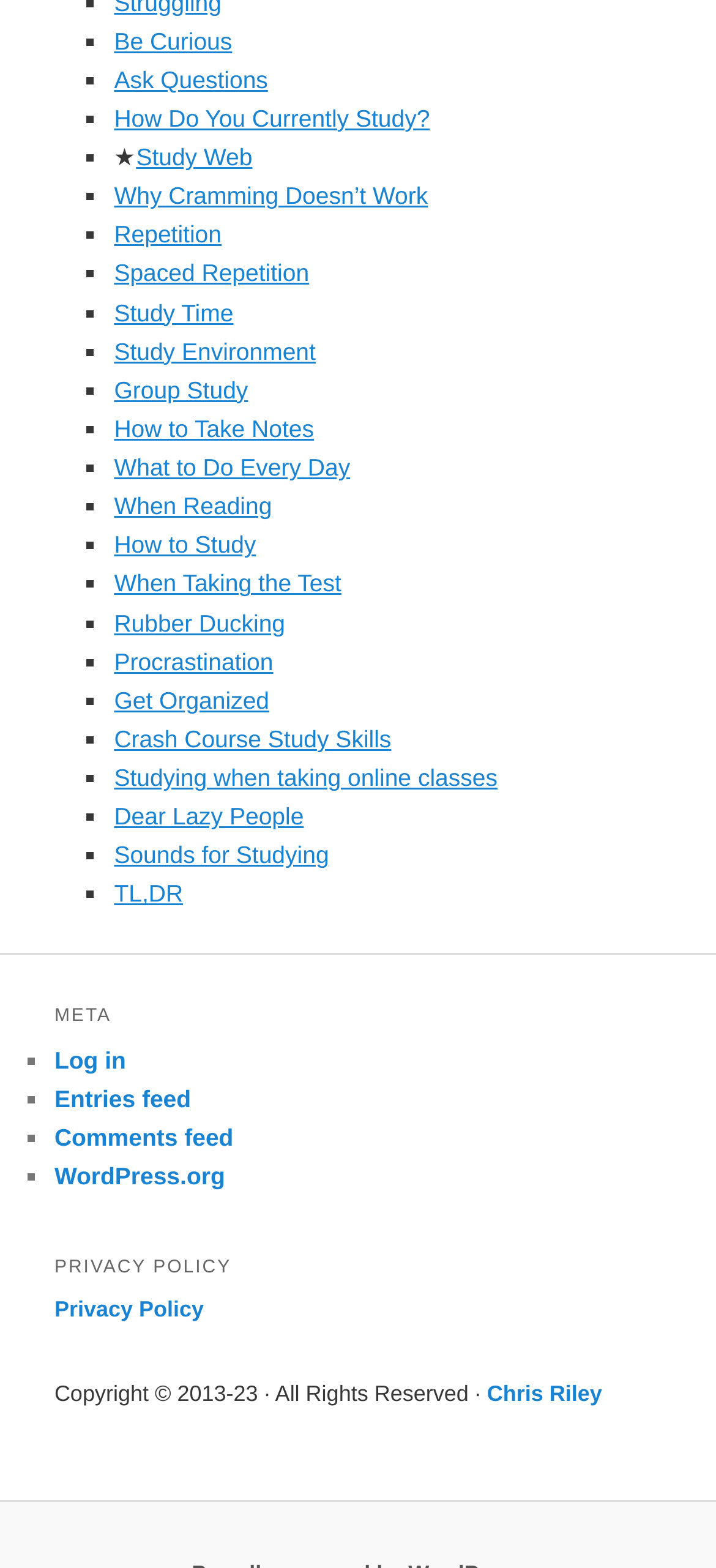Give a concise answer of one word or phrase to the question: 
What is the link at the bottom of the page?

Chris Riley